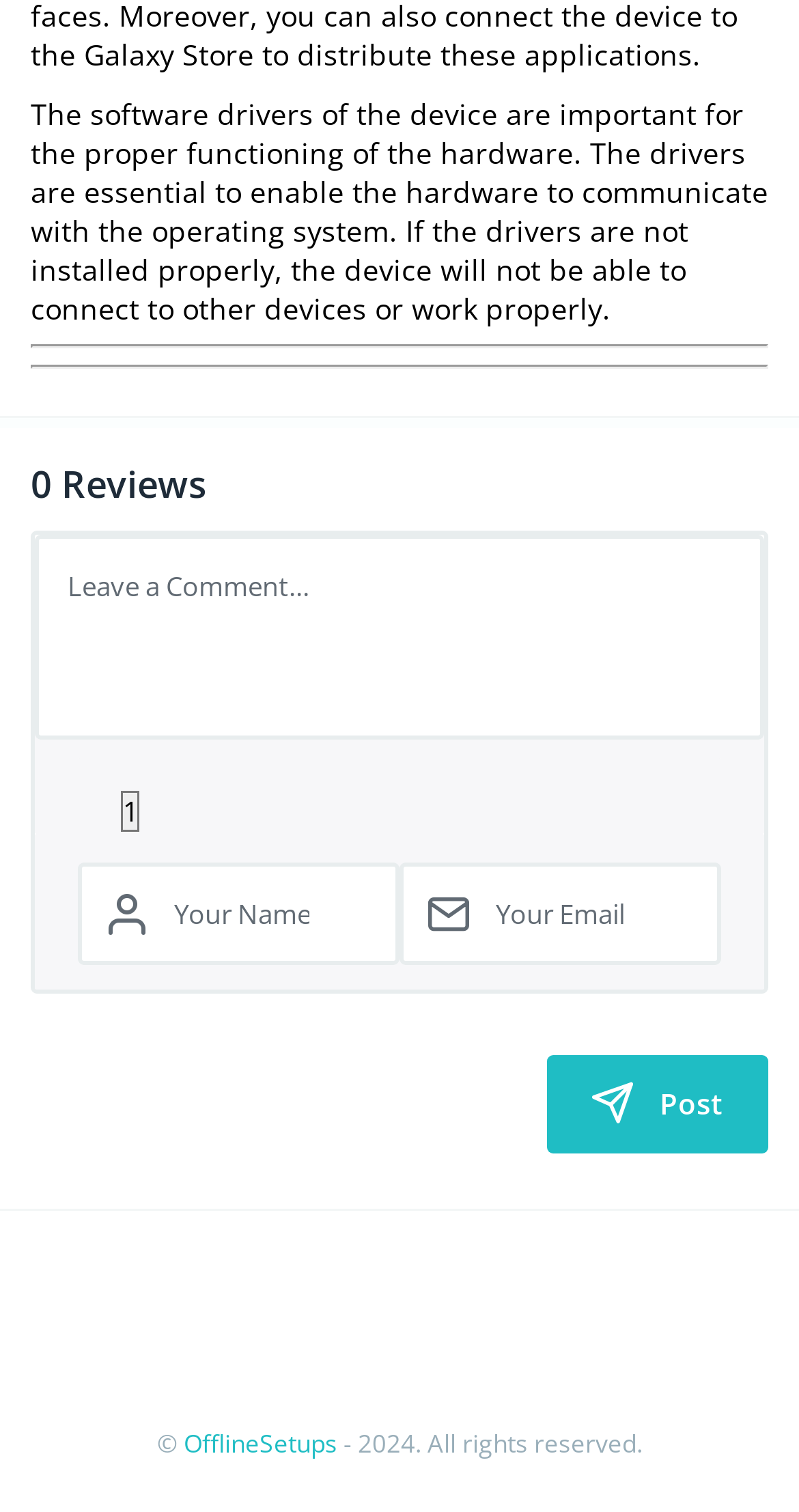What is the function of the button with the 'Post' text? From the image, respond with a single word or brief phrase.

To post